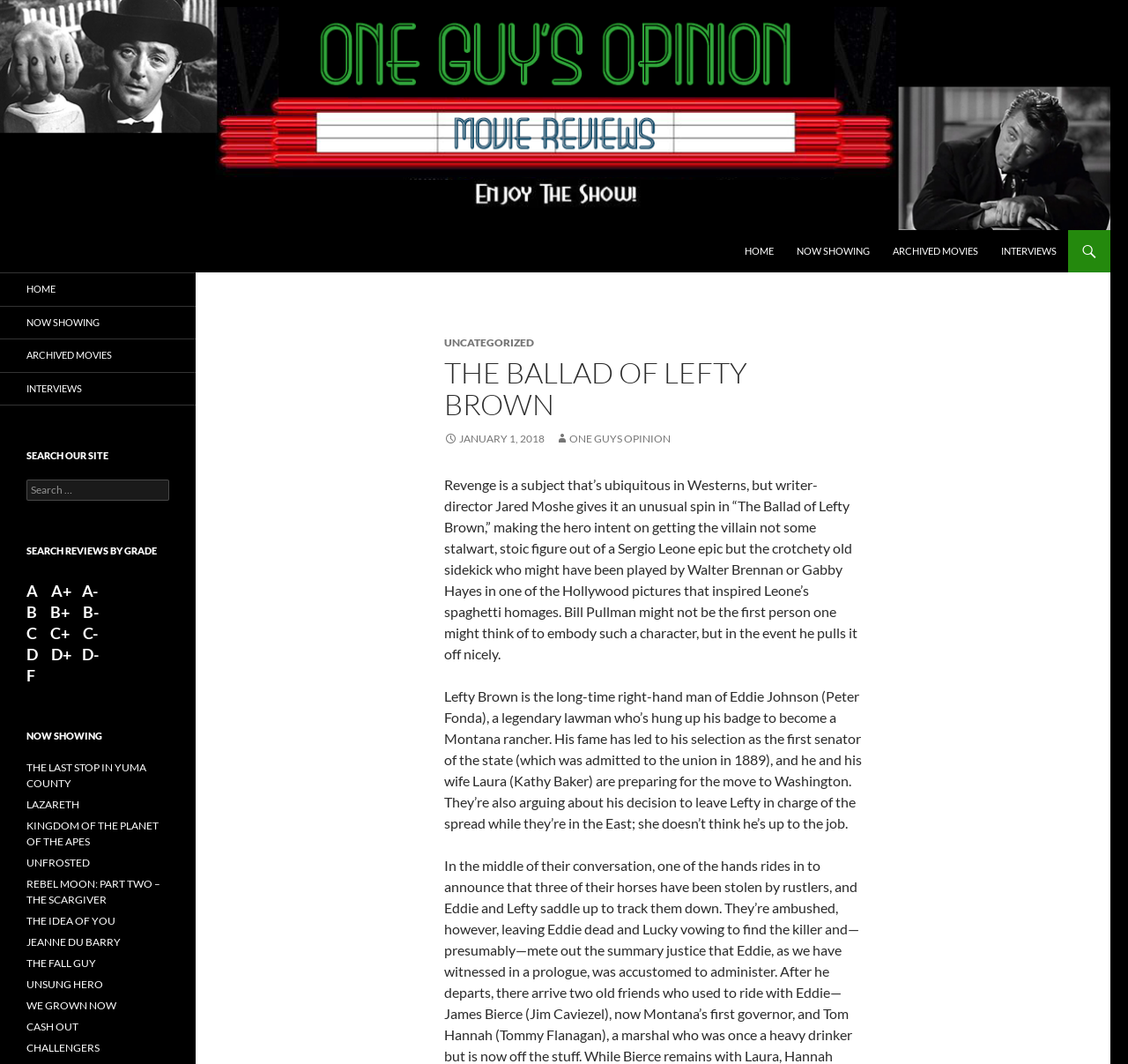Determine the bounding box coordinates for the area that should be clicked to carry out the following instruction: "Read the review of THE BALLAD OF LEFTY BROWN".

[0.394, 0.336, 0.764, 0.395]